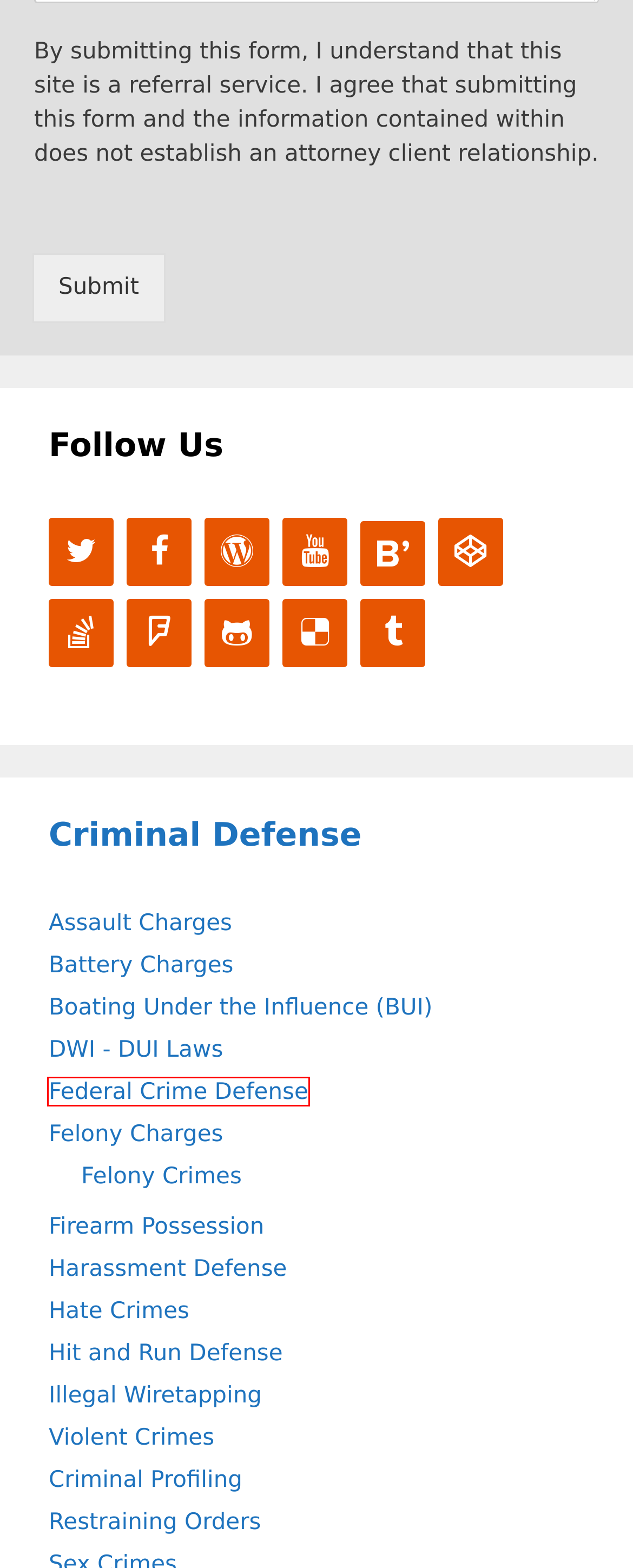Review the webpage screenshot provided, noting the red bounding box around a UI element. Choose the description that best matches the new webpage after clicking the element within the bounding box. The following are the options:
A. Assault Charges - Best Local Lawyer Guide
B. Federal Crime Defense - Best Local Lawyer Guide
C. Illegal Wiretapping - Best Local Lawyer Guide
D. Violent Crimes - Best Local Lawyer Guide
E. Best Local Lawyer Guide
F. Best Local Lawyer Guide - Find US Lawyers
G. Restraining Orders - Best Local Lawyer Guide
H. Harassment Defense - Best Local Lawyer Guide

B